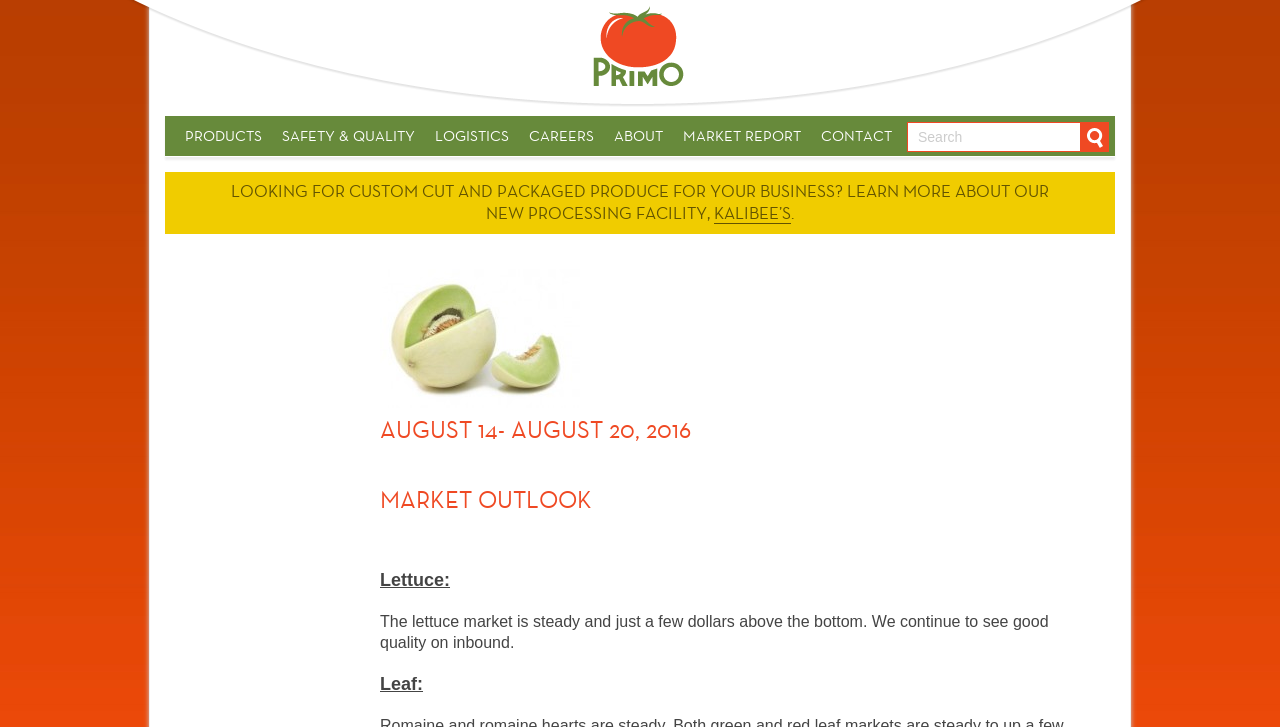What is the purpose of the search bar? Refer to the image and provide a one-word or short phrase answer.

To search